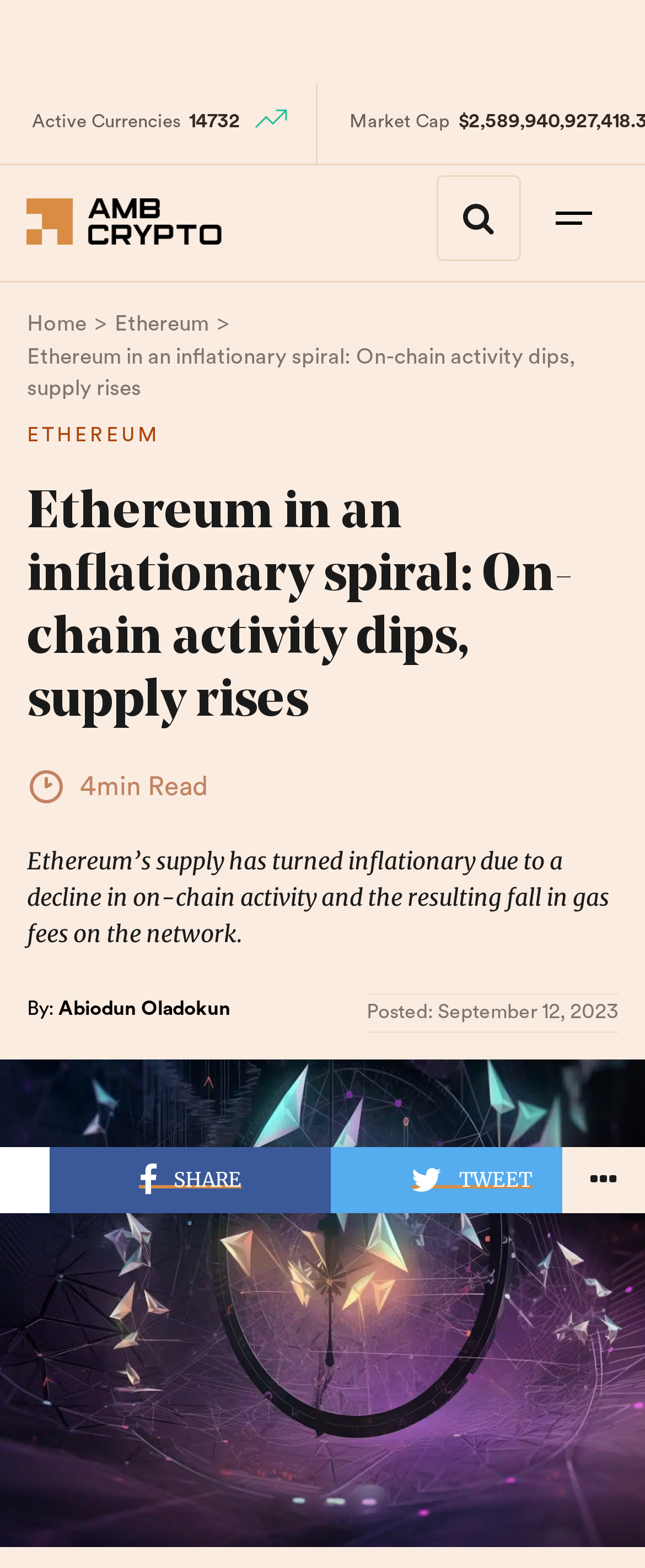What is the date of the article?
Kindly offer a detailed explanation using the data available in the image.

The article's date is mentioned in the 'Posted:' section, which is located below the author's name, and it indicates that the article was posted on September 12, 2023.